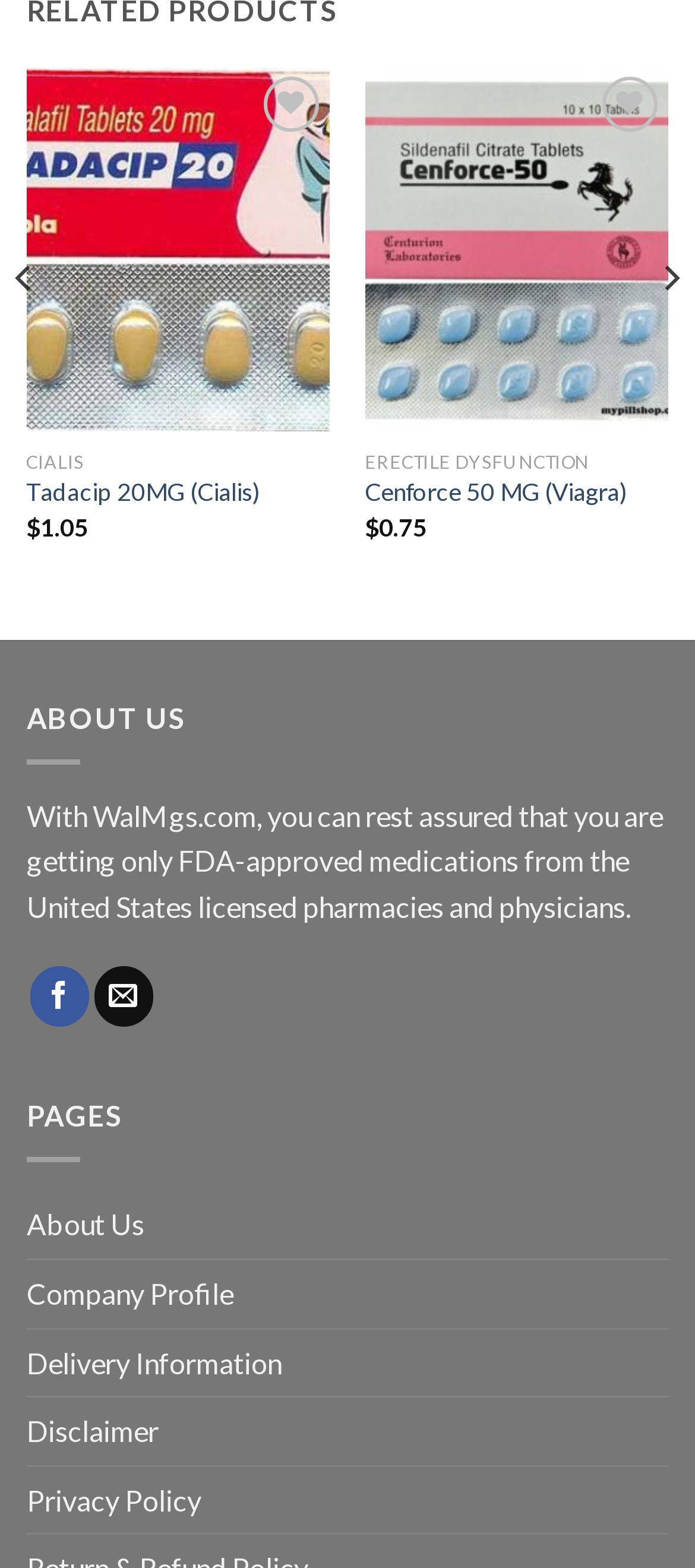Locate the bounding box coordinates of the area that needs to be clicked to fulfill the following instruction: "View Cenforce 50 MG details". The coordinates should be in the format of four float numbers between 0 and 1, namely [left, top, right, bottom].

[0.525, 0.043, 0.962, 0.275]